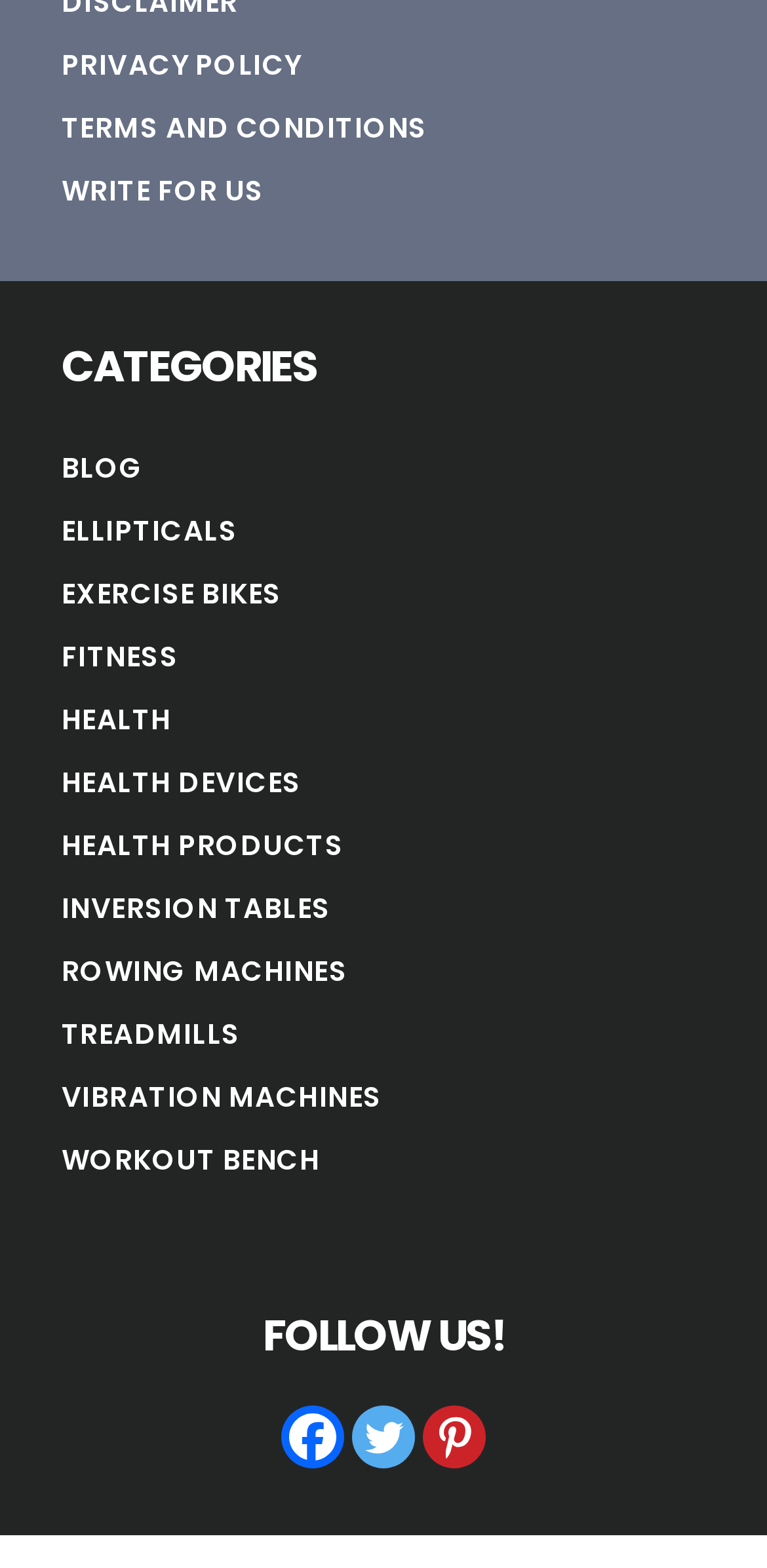What are the categories listed on the webpage?
Give a single word or phrase answer based on the content of the image.

Fitness, Health, etc.